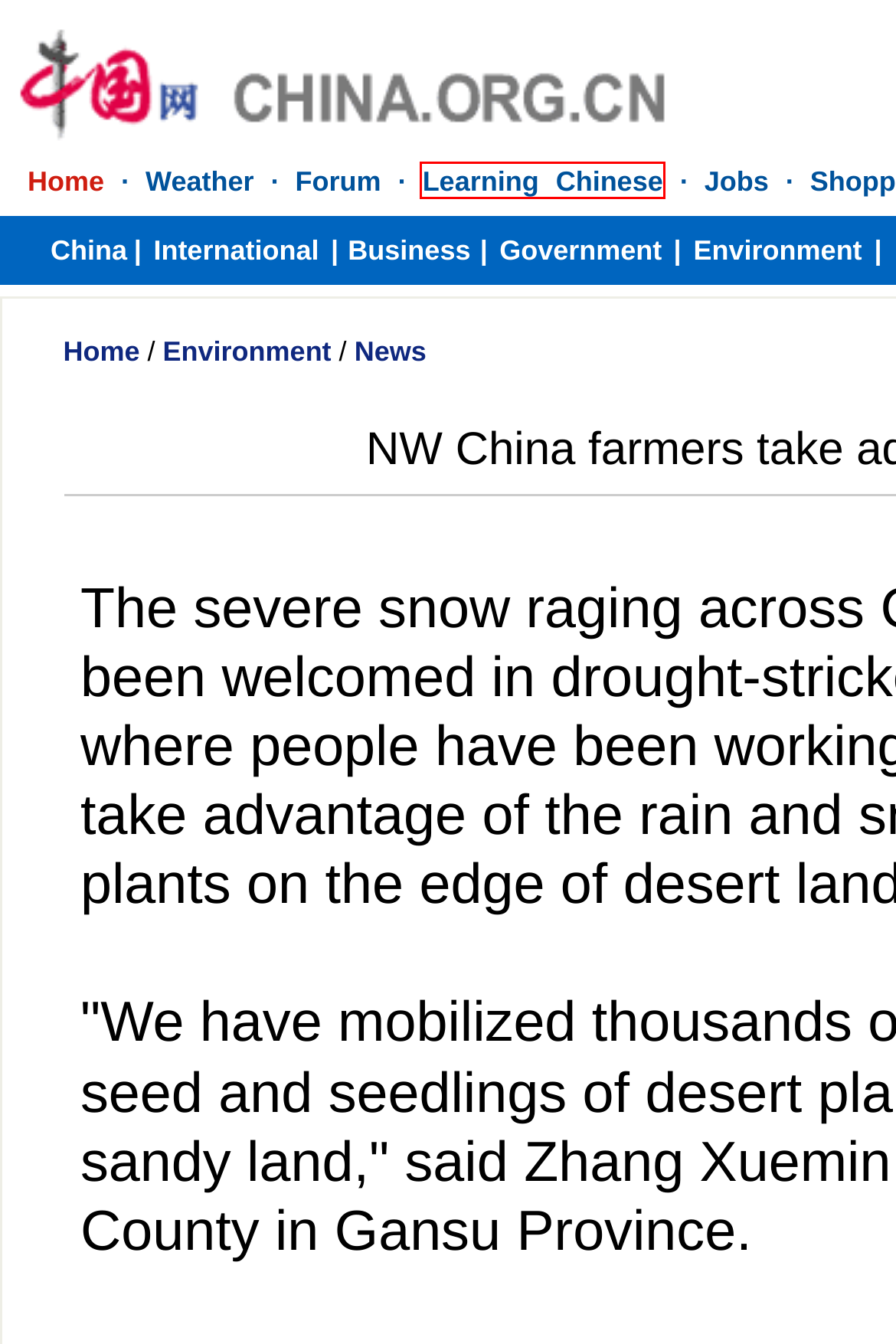Analyze the given webpage screenshot and identify the UI element within the red bounding box. Select the webpage description that best matches what you expect the new webpage to look like after clicking the element. Here are the candidates:
A. Over 40% of rural areas' drinking water unhealthy

 -- china.org.cn
B. Giant Panda-china.org.cn
C. Plants and Animals in China

 -- china.org.cn
D. White paper on energy

 -- china.org.cn
E. Chemical plants to be moved out of Guangzhou

 -- china.org.cn
F. China - China.org.cn
G. china.org.cn - Learning Chinese
H. Saving the Tibetan Antelope - china.org.cn

G